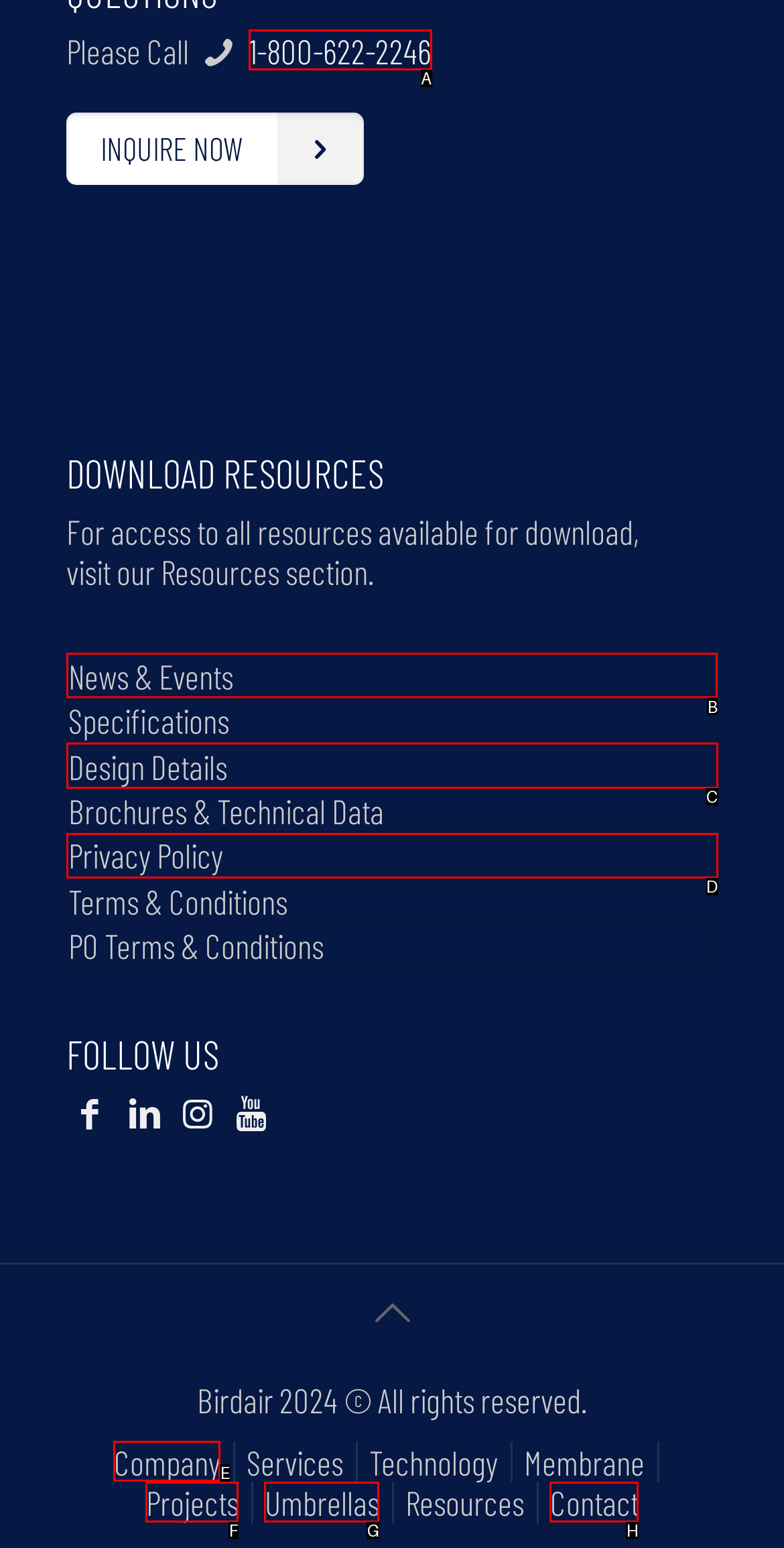Select the UI element that should be clicked to execute the following task: Visit the news and events page
Provide the letter of the correct choice from the given options.

B